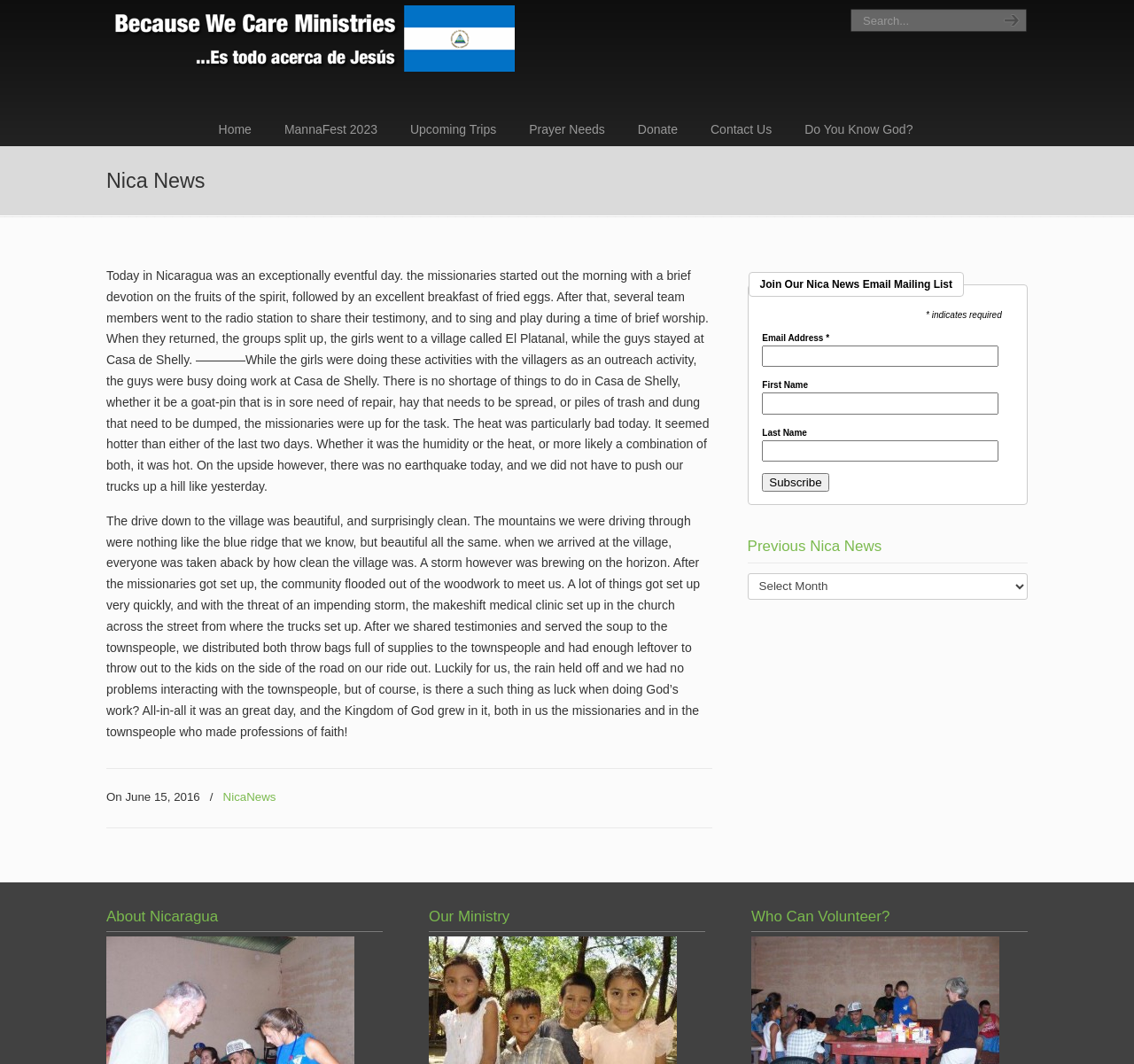Please respond to the question with a concise word or phrase:
What is the location of the 'Previous Nica News' section?

Bottom of the webpage